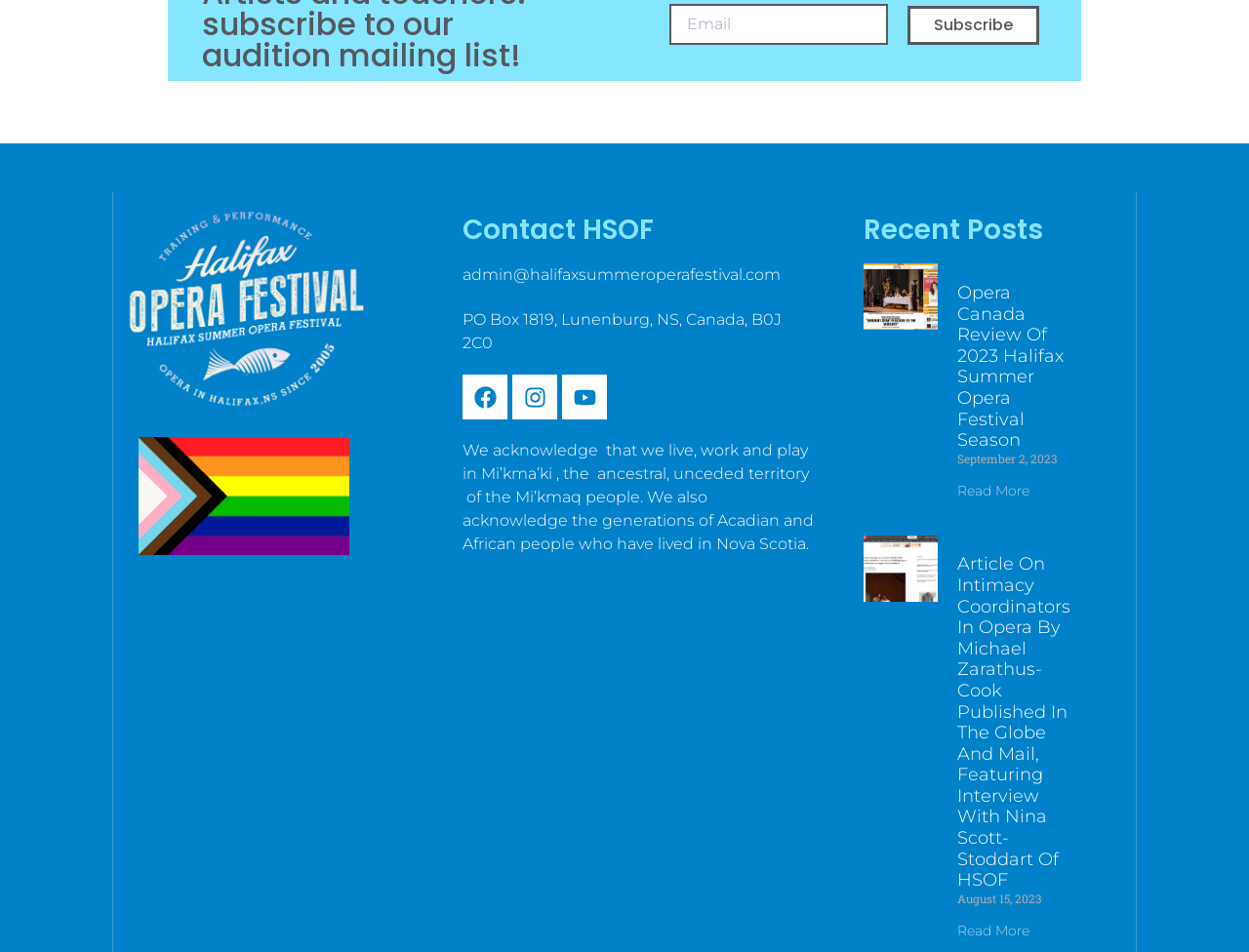Determine the bounding box coordinates for the area that should be clicked to carry out the following instruction: "Read more about Opera Canada review of 2023 Halifax Summer Opera Festival Season".

[0.767, 0.507, 0.824, 0.525]